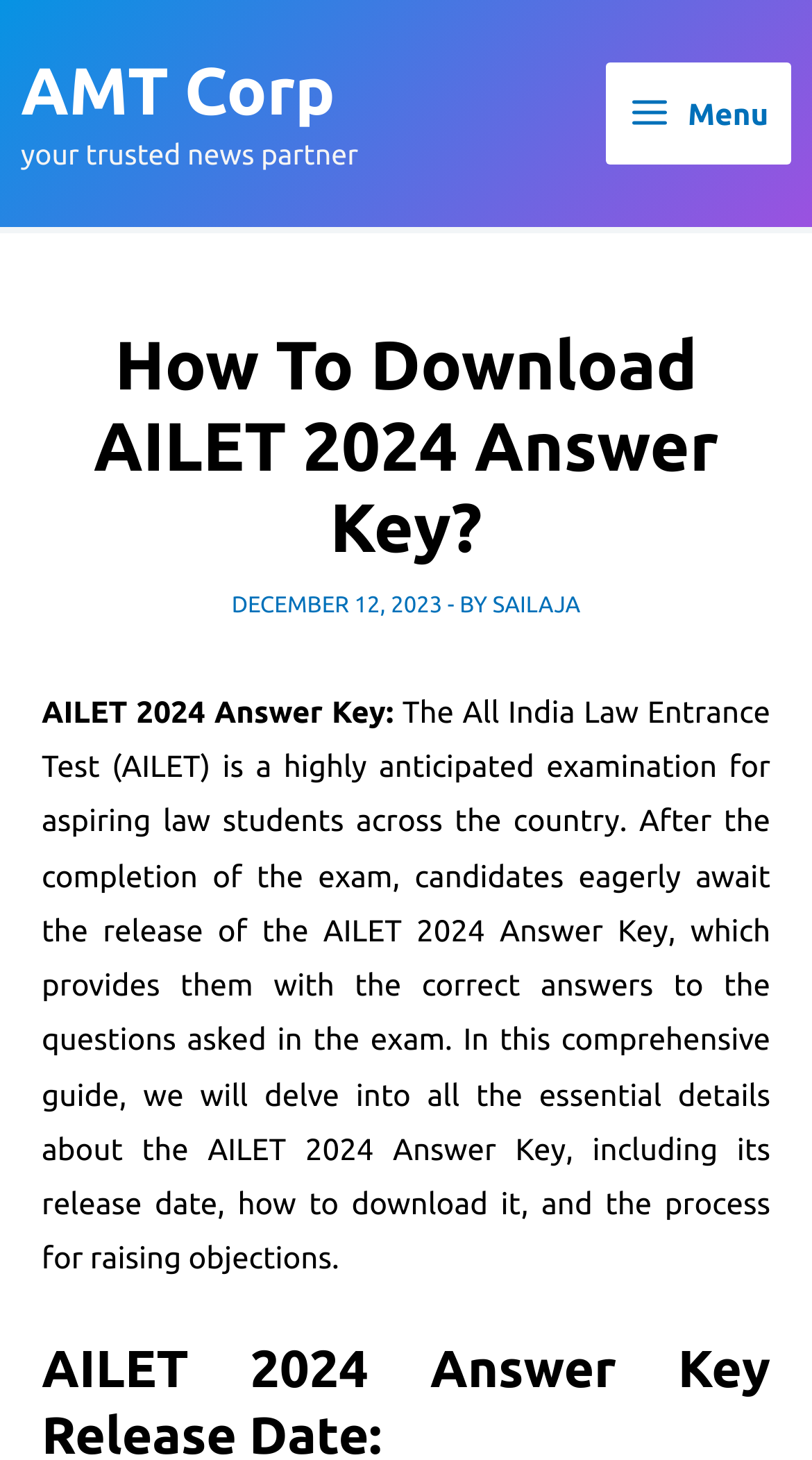Please extract the webpage's main title and generate its text content.

How To Download AILET 2024 Answer Key?